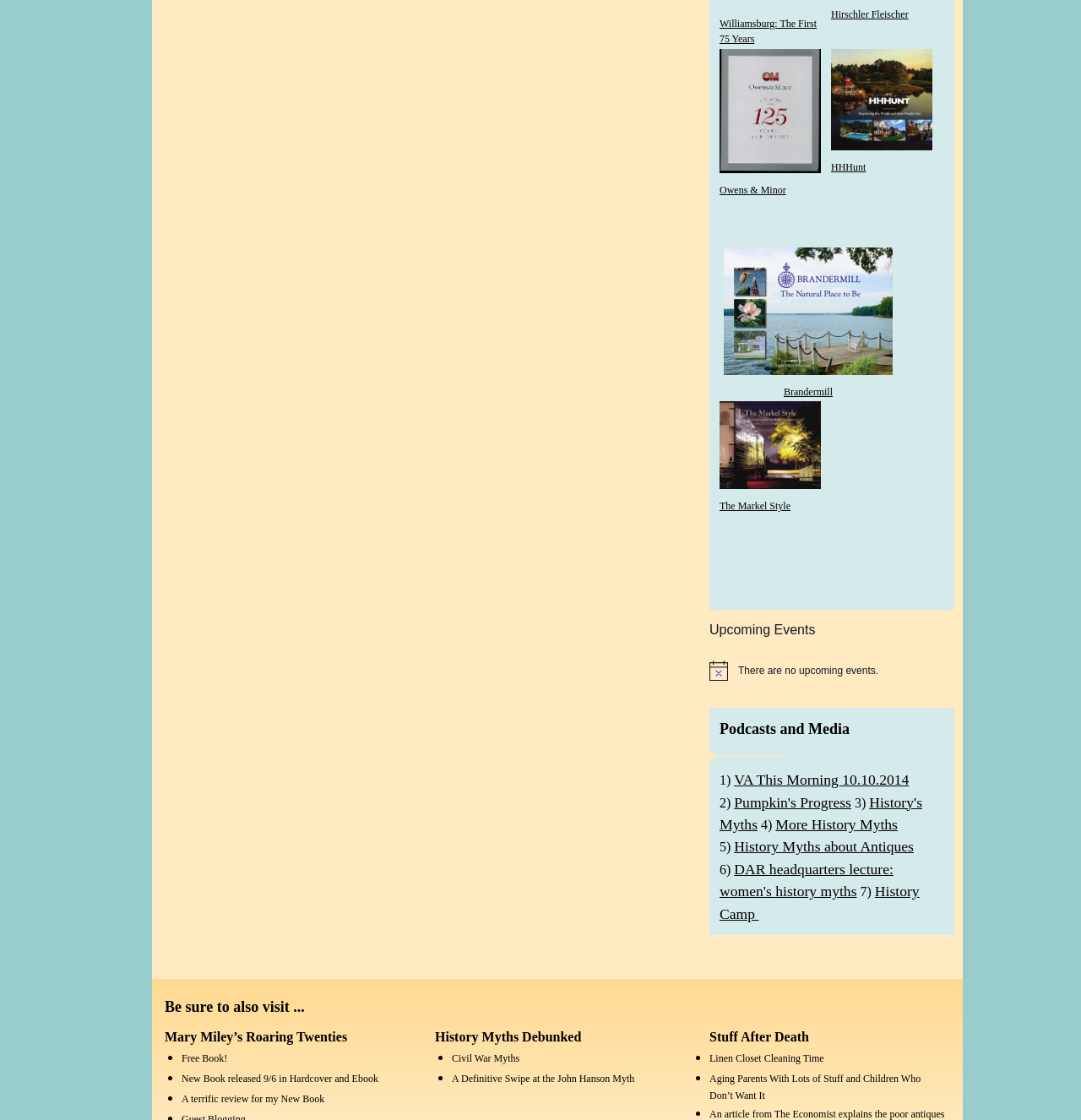Please determine the bounding box coordinates of the element's region to click for the following instruction: "Click on the 'EDITORIALI' link".

None